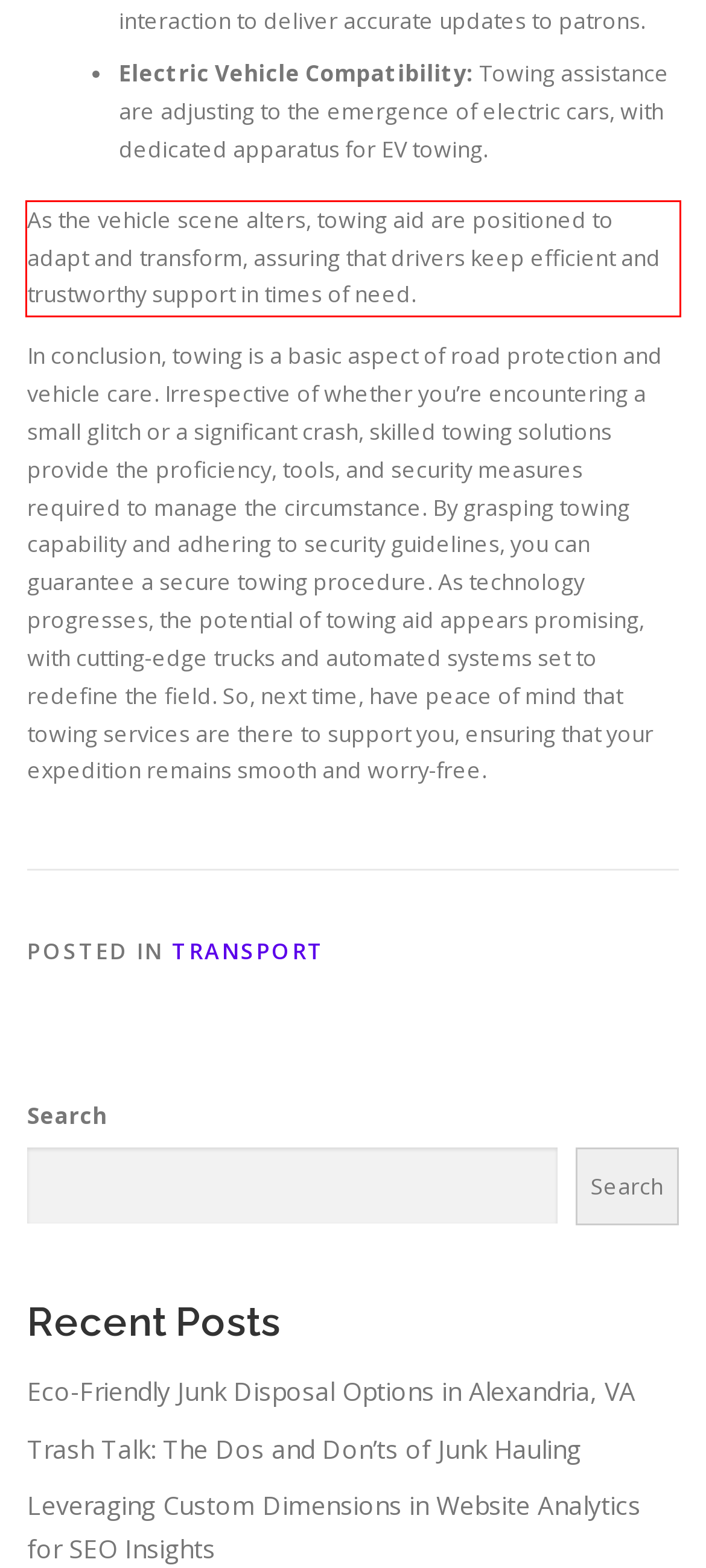Locate the red bounding box in the provided webpage screenshot and use OCR to determine the text content inside it.

As the vehicle scene alters, towing aid are positioned to adapt and transform, assuring that drivers keep efficient and trustworthy support in times of need.